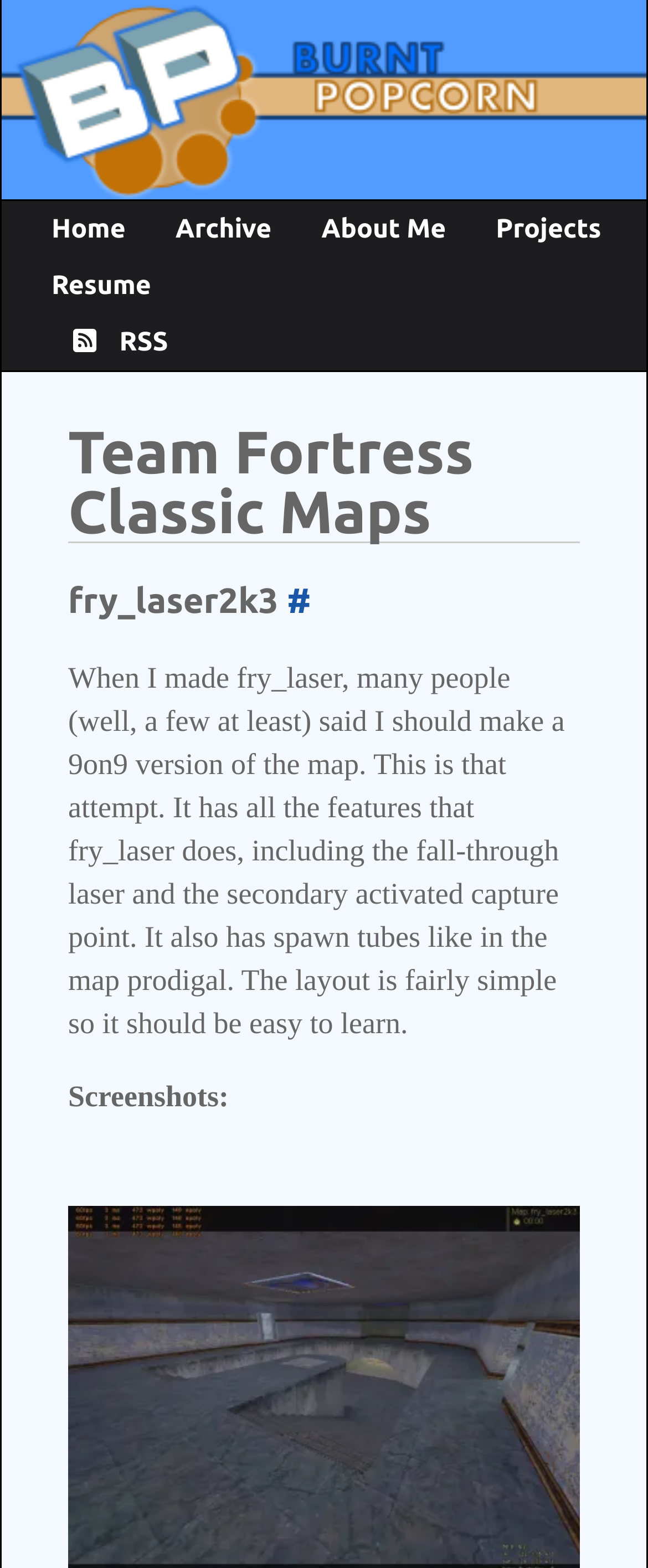Please find the bounding box coordinates in the format (top-left x, top-left y, bottom-right x, bottom-right y) for the given element description. Ensure the coordinates are floating point numbers between 0 and 1. Description: About Me

[0.496, 0.137, 0.688, 0.156]